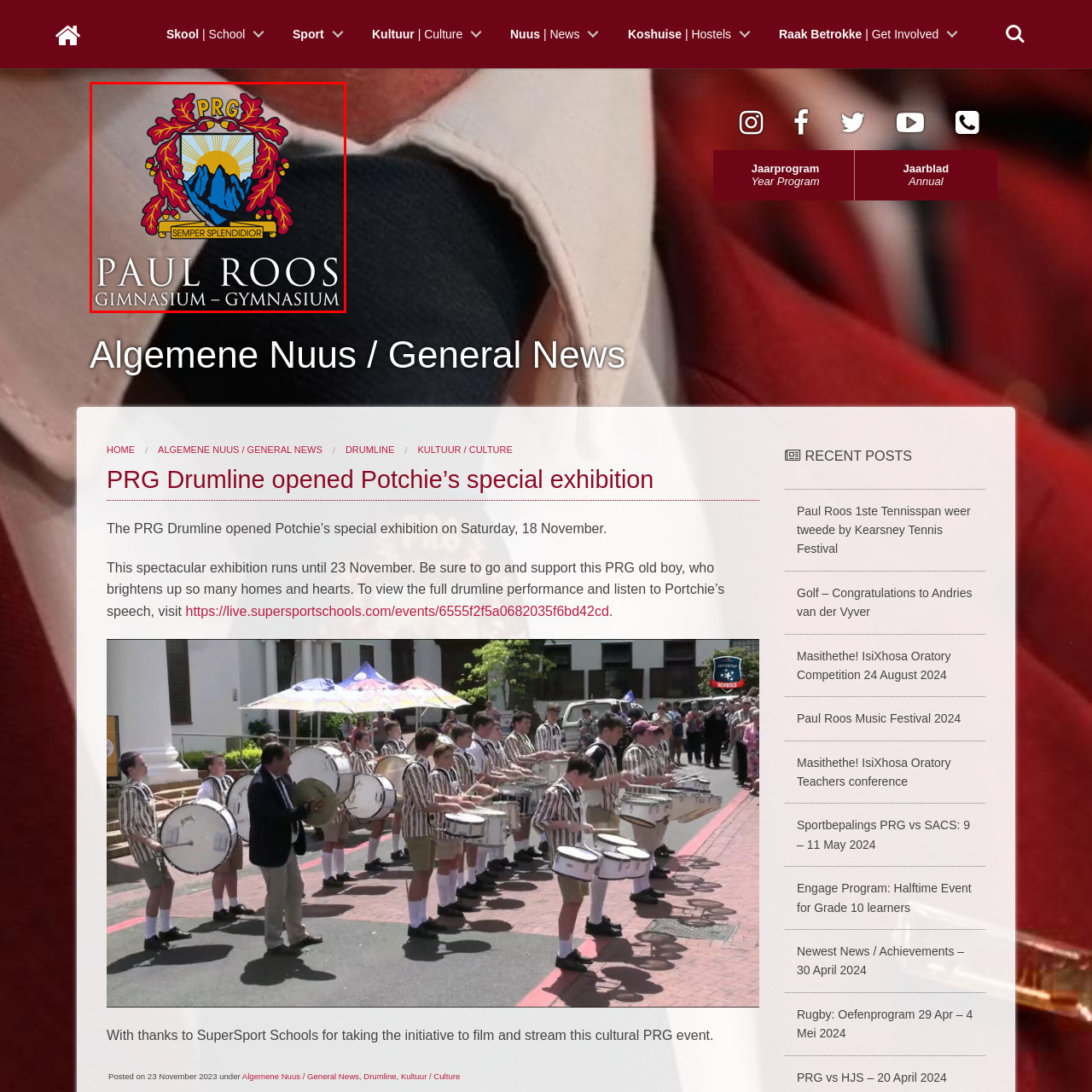Please scrutinize the image encapsulated by the red bounding box and provide an elaborate answer to the next question based on the details in the image: What is written below the crest in bold letters?

According to the caption, the name 'PAUL ROOS' is inscribed in bold letters below the crest, emphasizing the school's identity.